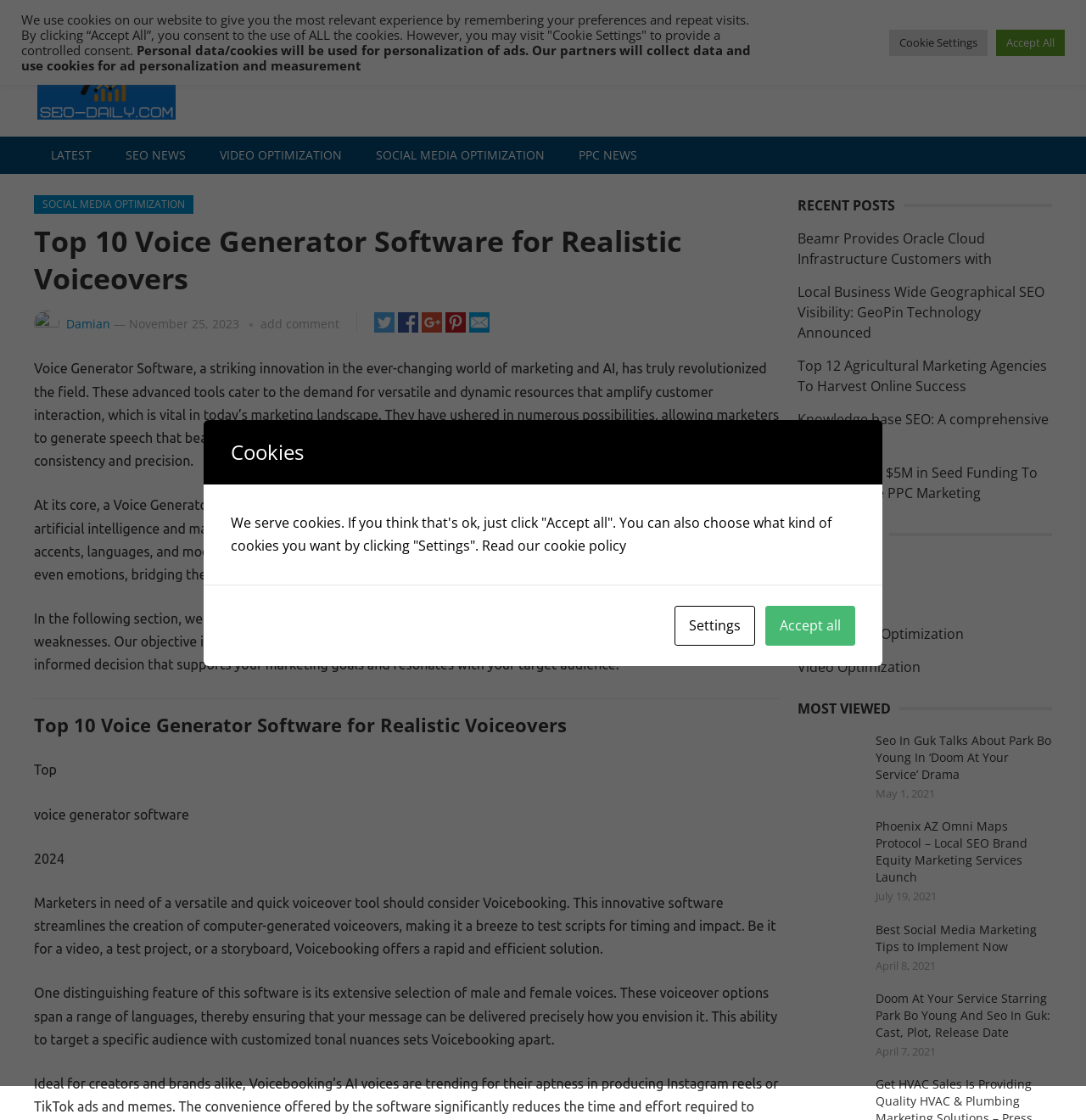Please find and provide the title of the webpage.

Top 10 Voice Generator Software for Realistic Voiceovers 